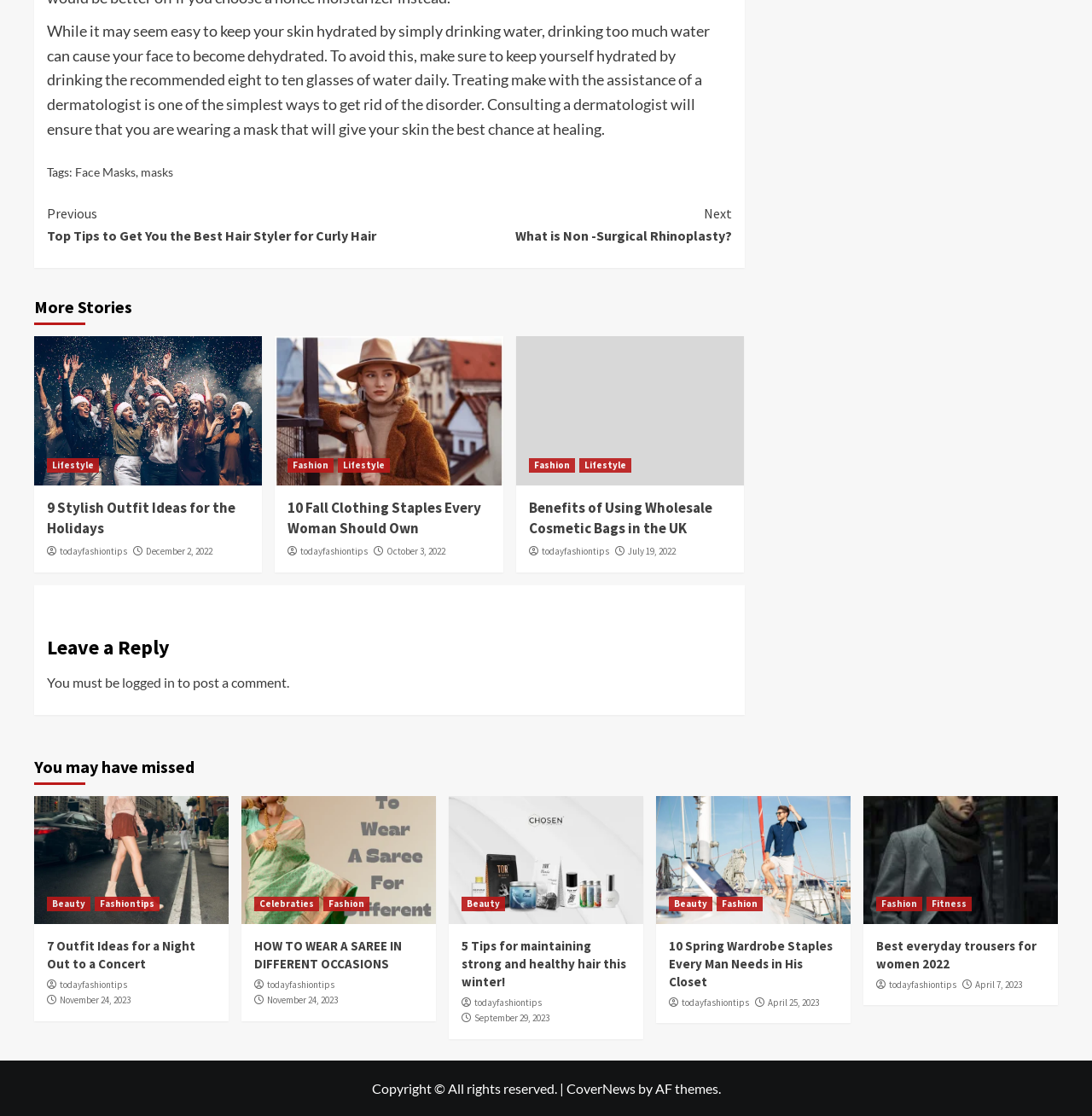What is the category of the article '10 Fall Clothing Staples Every Woman Should Own'?
Using the image, provide a concise answer in one word or a short phrase.

Fashion